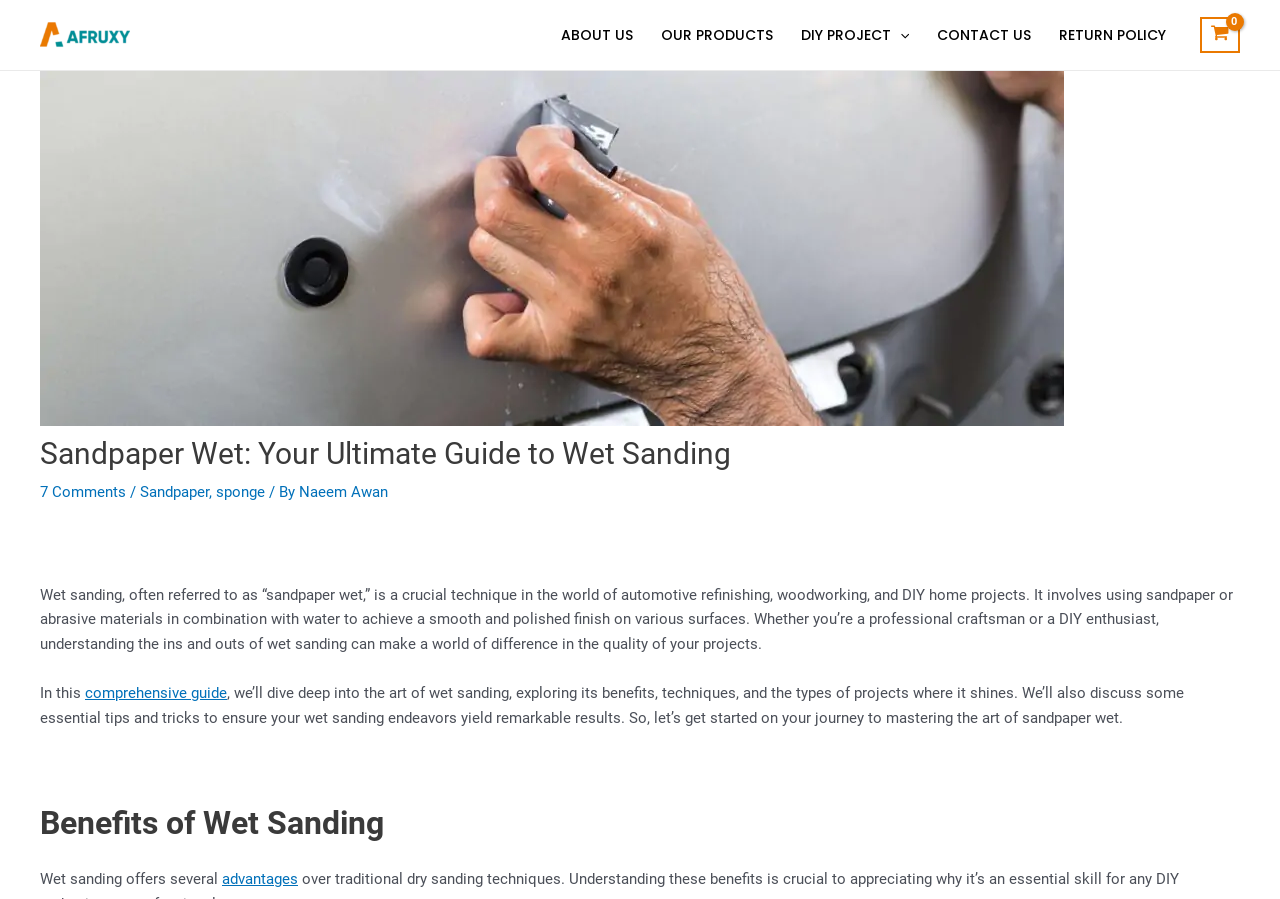Please reply with a single word or brief phrase to the question: 
What is the next section after the introduction?

Benefits of Wet Sanding